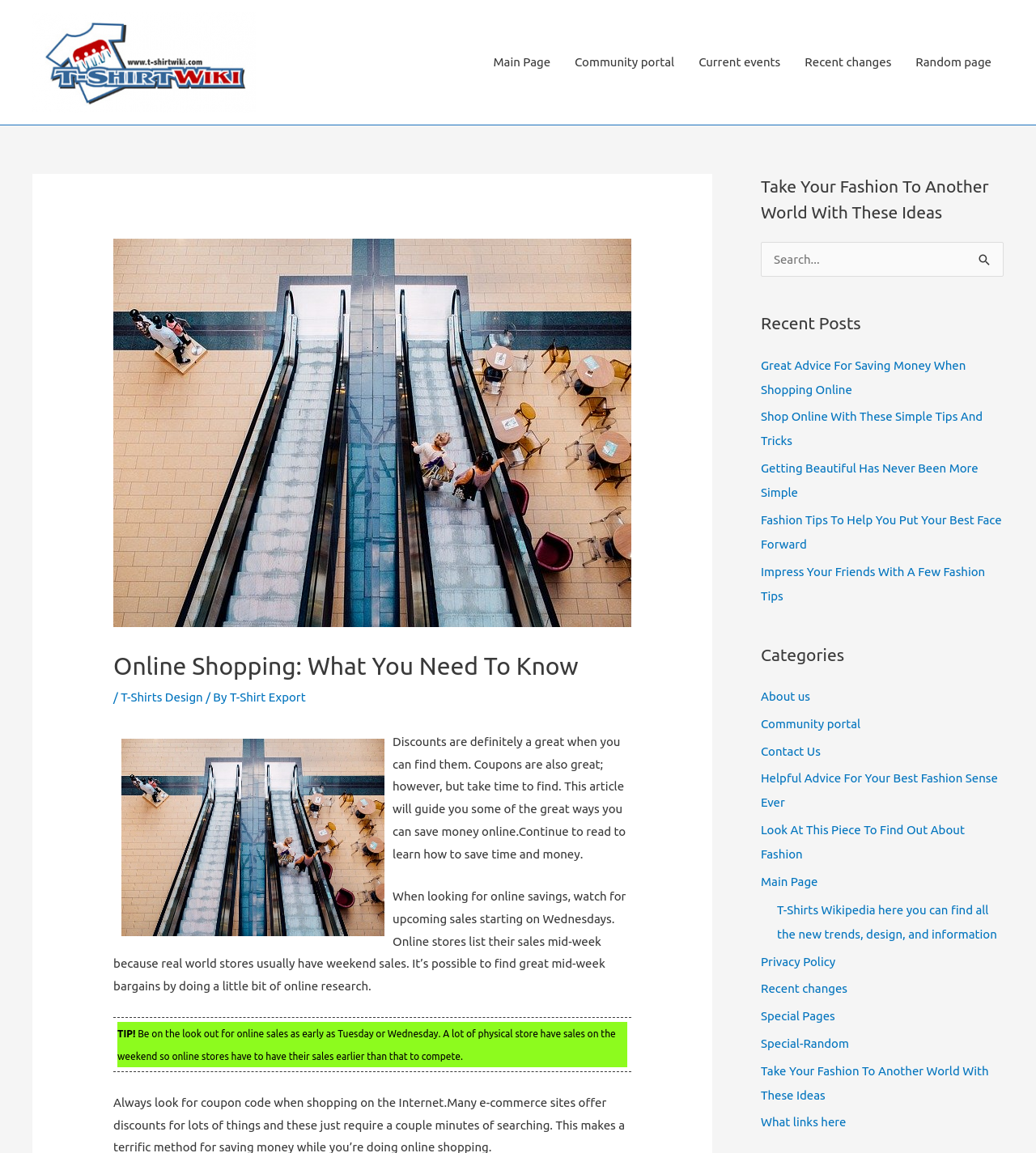Please answer the following question using a single word or phrase: 
Are there any recent posts or articles on this webpage?

Yes